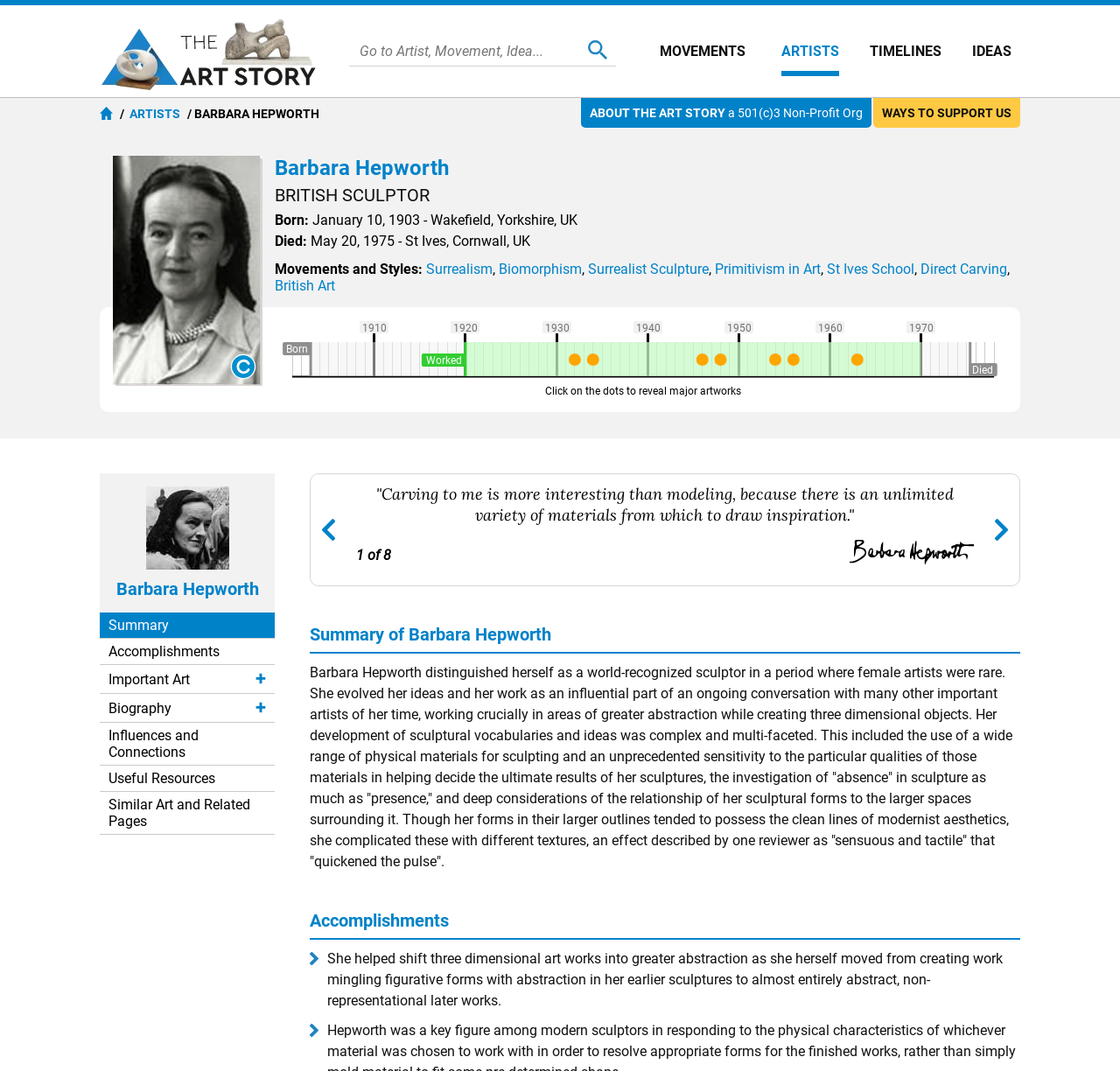Given the element description, predict the bounding box coordinates in the format (top-left x, top-left y, bottom-right x, bottom-right y), using floating point numbers between 0 and 1: Influences and Connections

[0.097, 0.679, 0.238, 0.71]